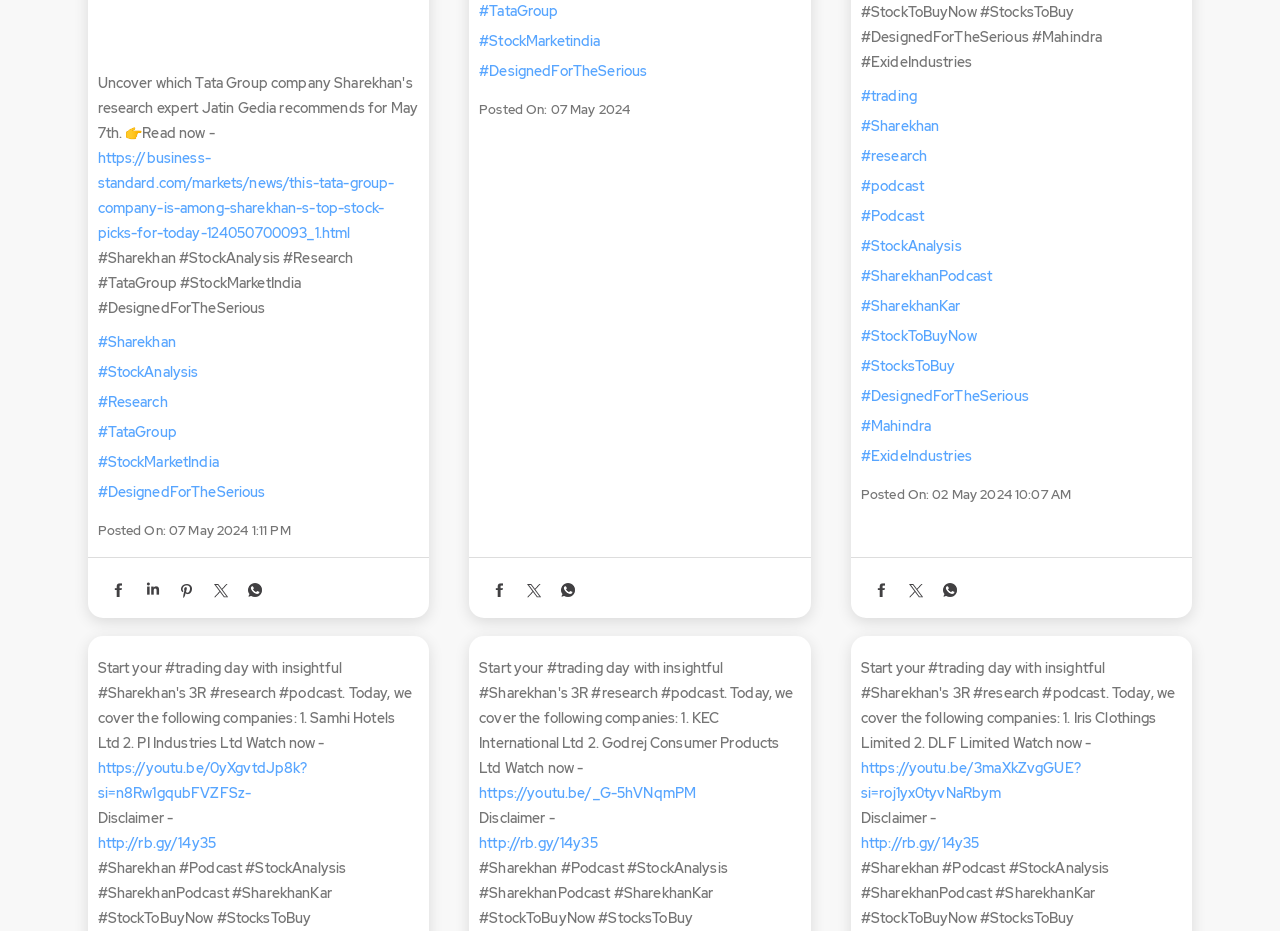How many social media icons are at the bottom right corner?
Answer the question based on the image using a single word or a brief phrase.

3